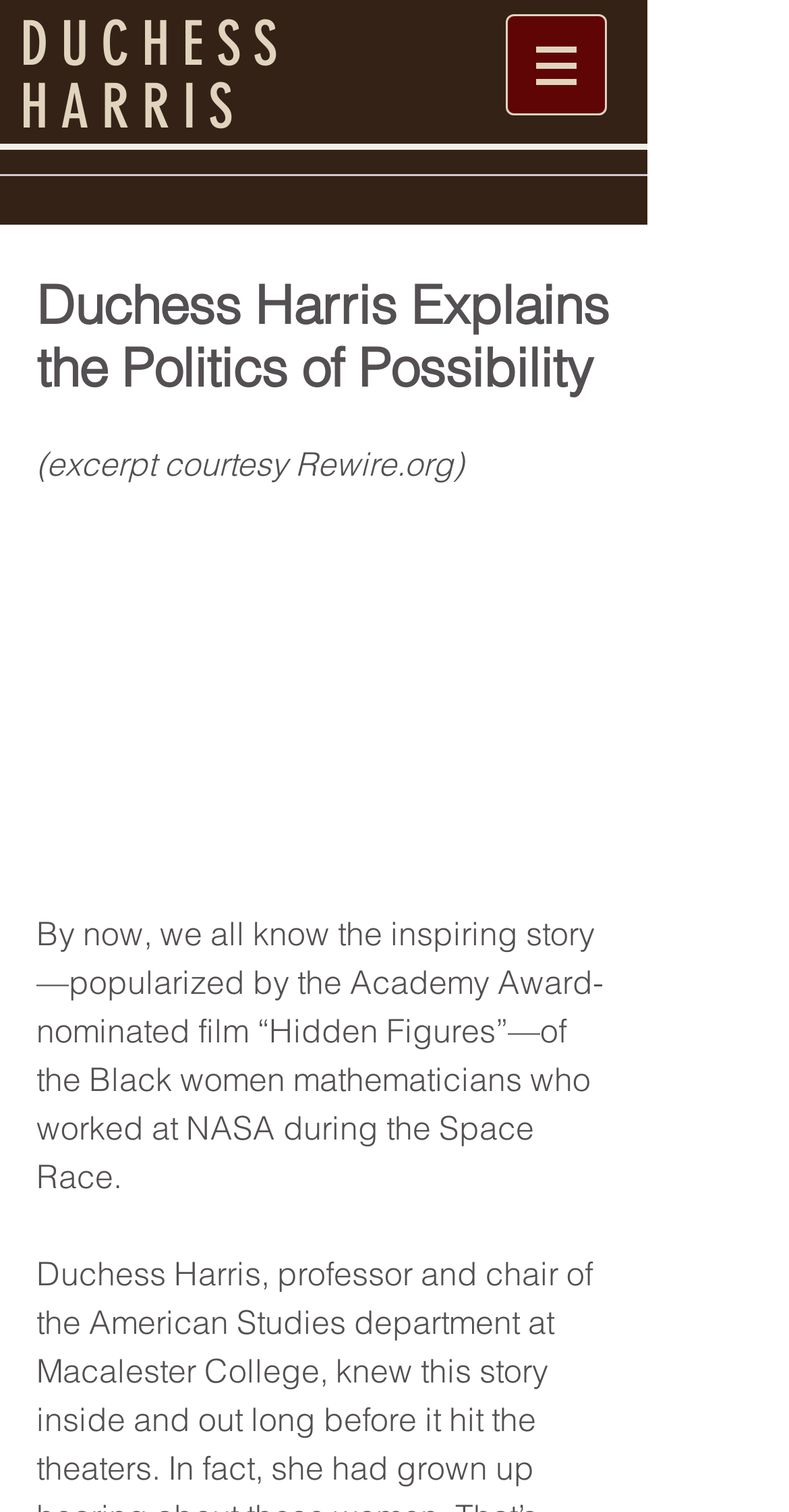Determine the main heading of the webpage and generate its text.

Duchess Harris Explains the Politics of Possibility